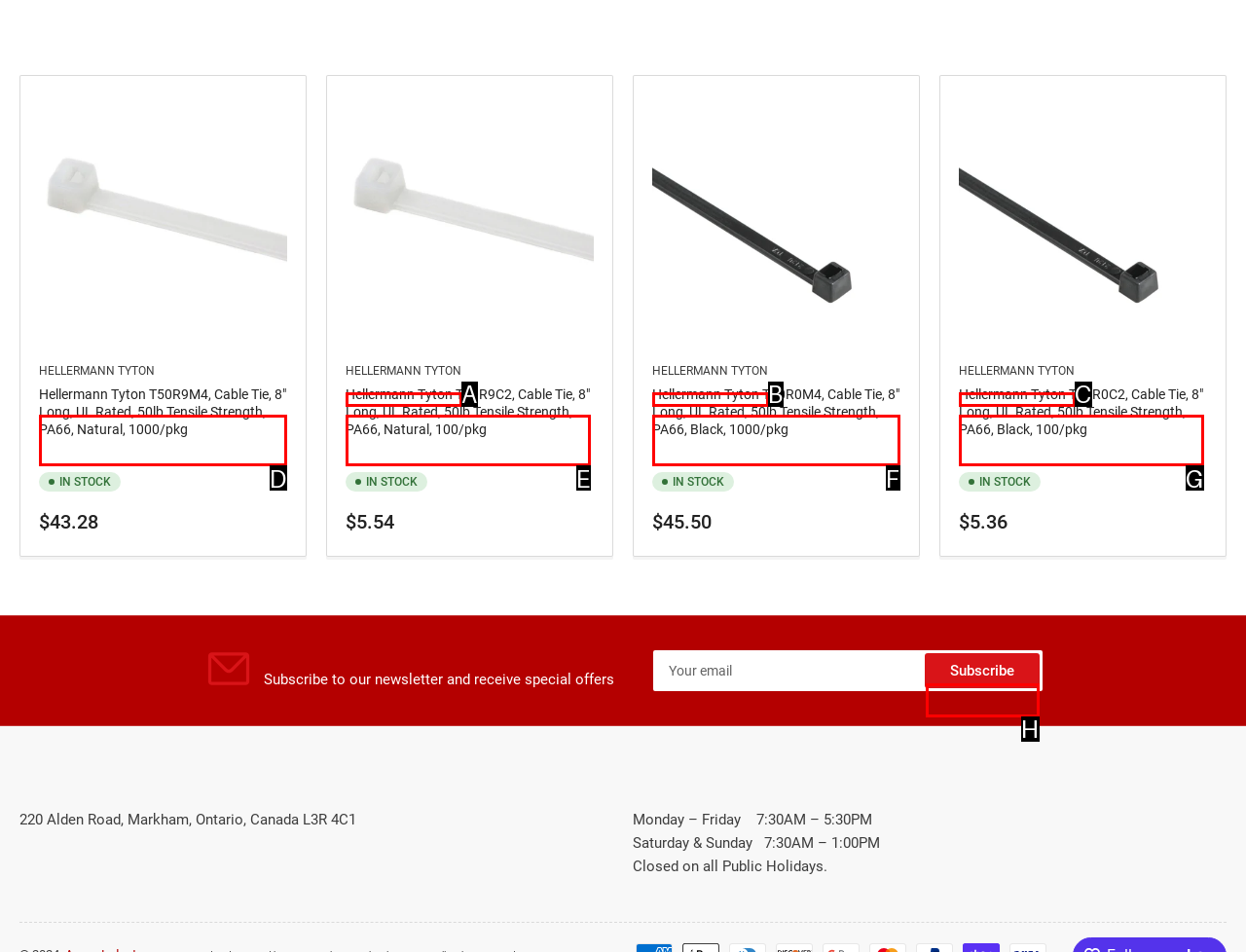Tell me which one HTML element best matches the description: Subscribe
Answer with the option's letter from the given choices directly.

H